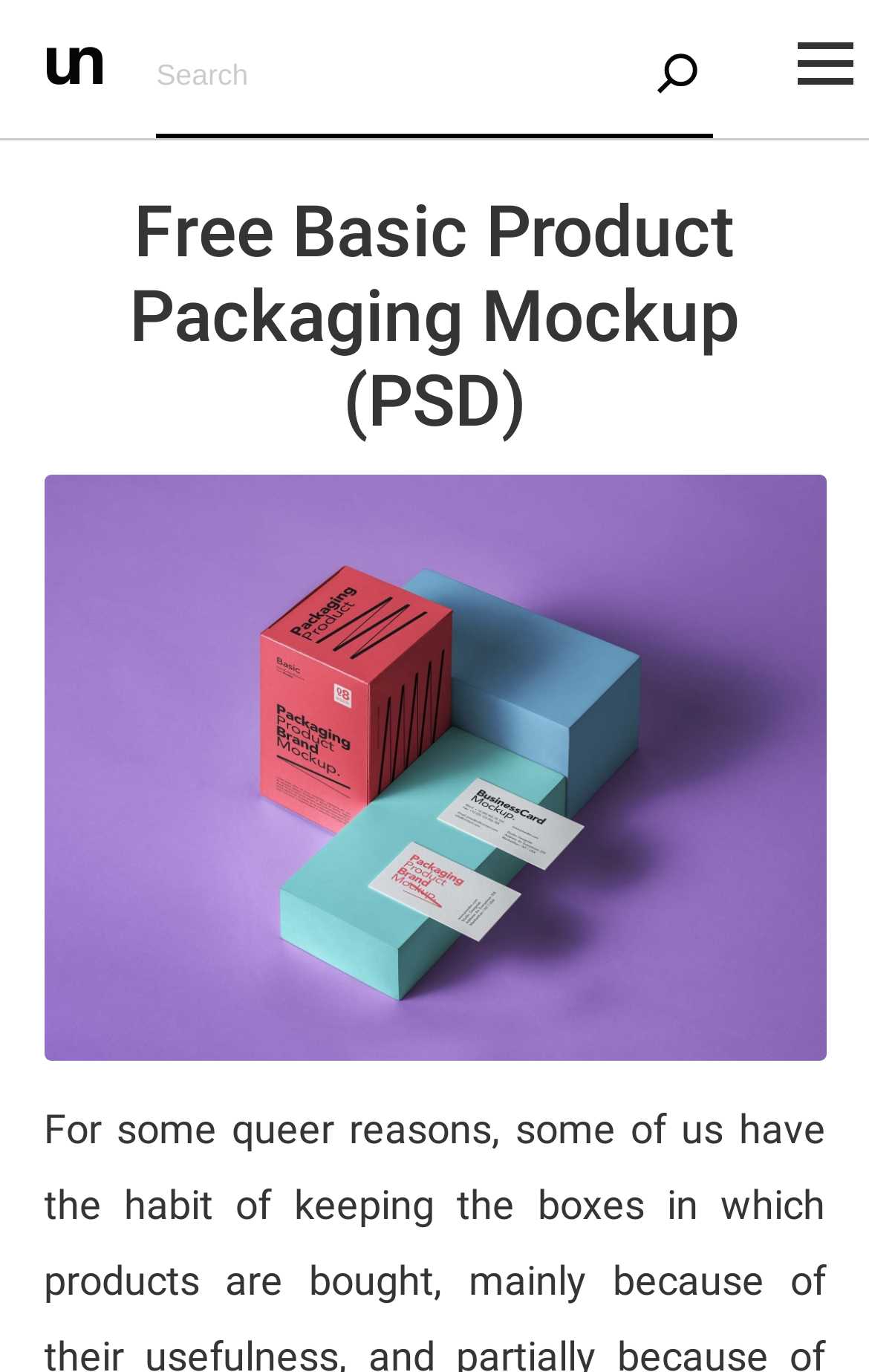Extract the bounding box coordinates of the UI element described: "alt="unblast"". Provide the coordinates in the format [left, top, right, bottom] with values ranging from 0 to 1.

[0.054, 0.042, 0.118, 0.067]